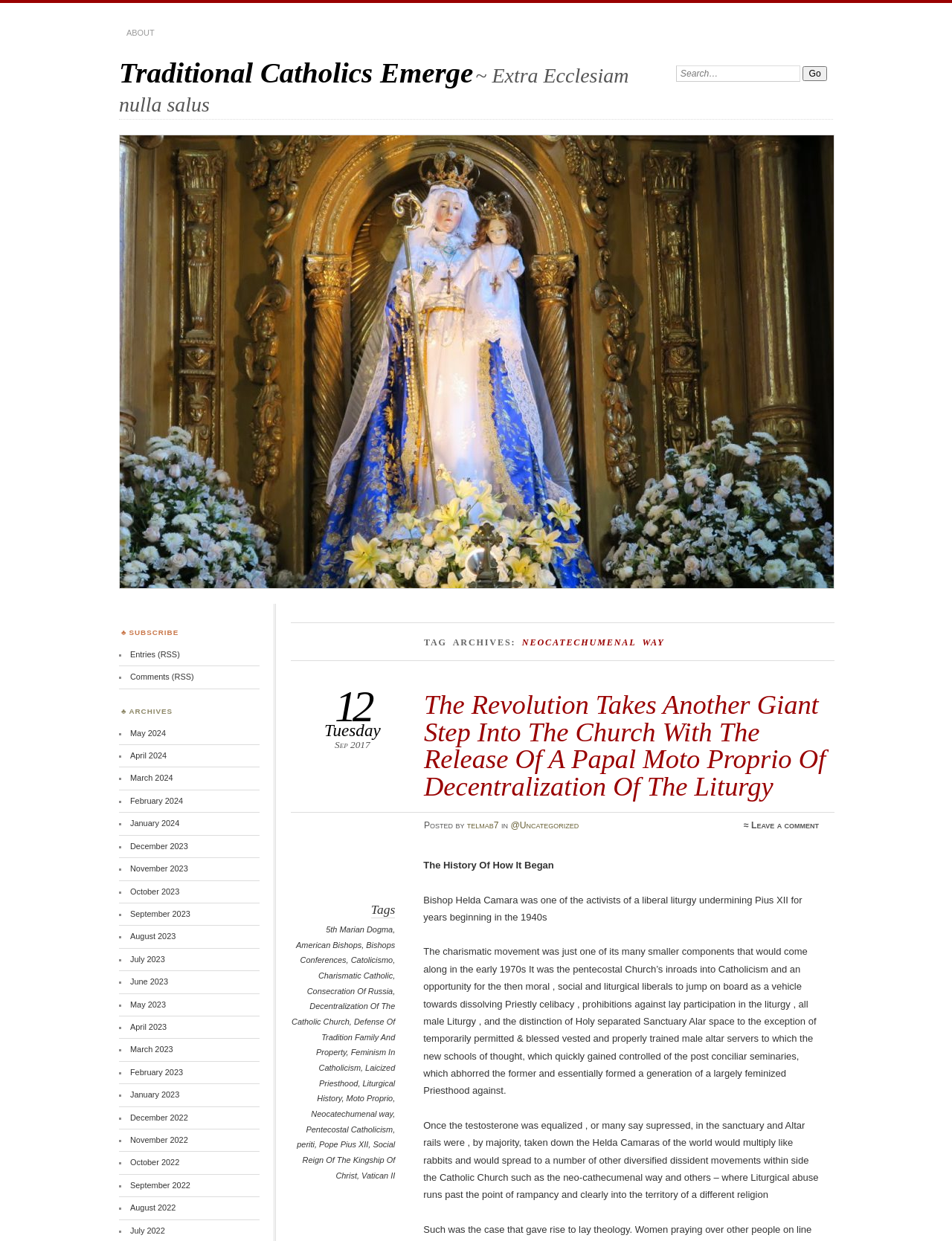Please extract the primary headline from the webpage.

Traditional Catholics Emerge